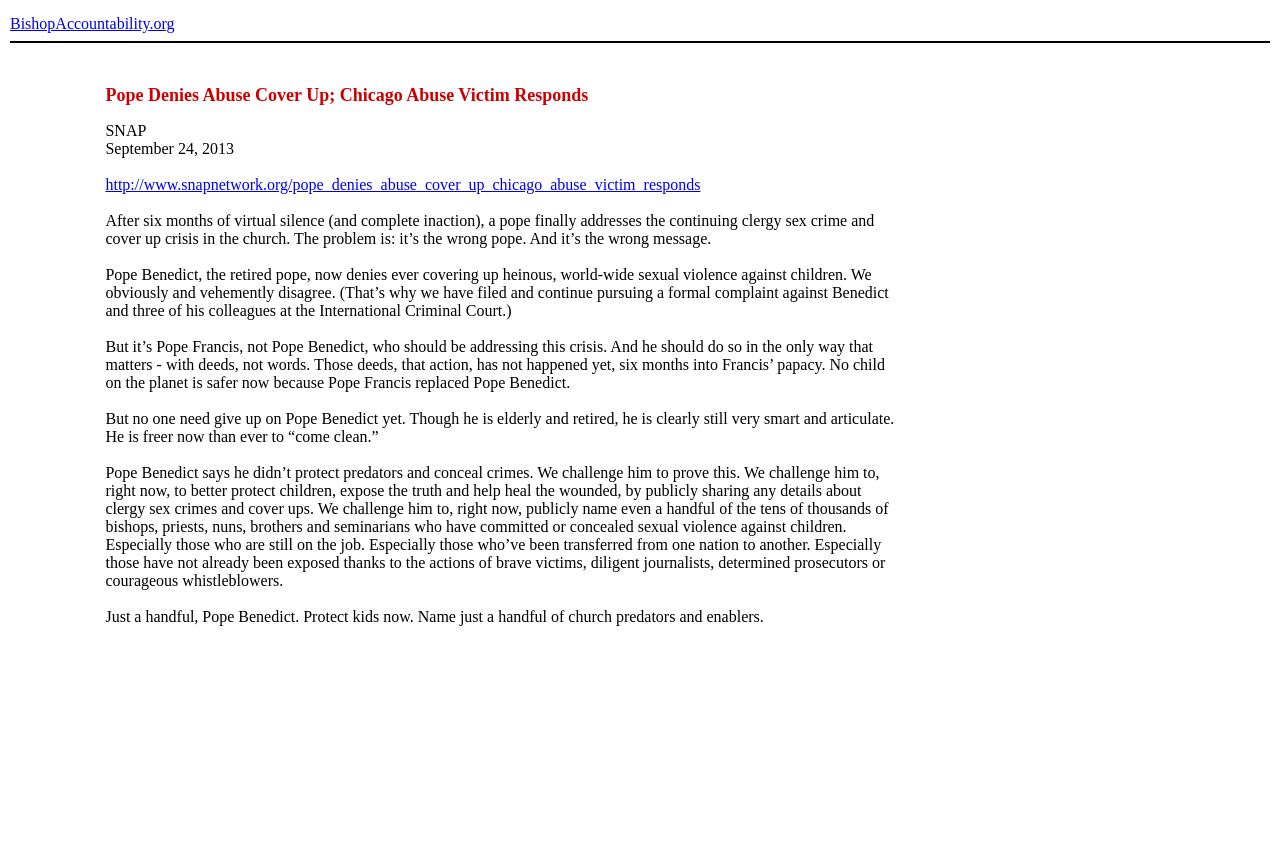Provide an in-depth caption for the webpage.

The webpage appears to be an article or a blog post discussing Pope Benedict's denial of abuse cover-up and a response from a Chicago abuse victim. At the top of the page, there is a header section with a link to "BishopAccountability.org" and a horizontal separator line below it.

Below the header section, there is a main content area that occupies most of the page. The content is divided into several paragraphs of text, with no images or other multimedia elements. The text is dense and appears to be a opinion piece or an editorial, with the author expressing disagreement with Pope Benedict's statement and calling for action from Pope Francis.

The paragraphs of text are arranged in a vertical column, with each paragraph positioned below the previous one. The text is left-aligned, and the paragraphs are separated by a small gap. The font size and style appear to be consistent throughout the content area.

There are no buttons, forms, or other interactive elements on the page, suggesting that it is a static article or blog post. The overall layout is simple and focused on presenting the text content.